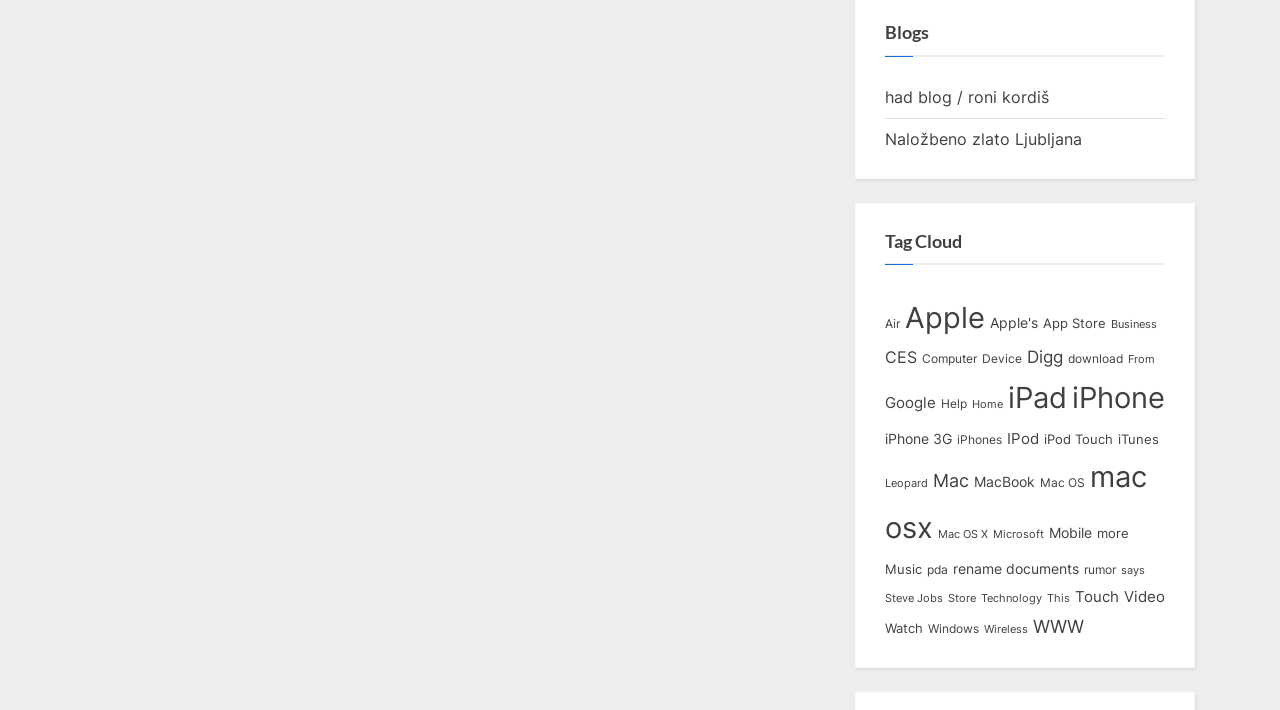Give a one-word or one-phrase response to the question: 
What is the last tag in the 'Tag Cloud' section?

WWW